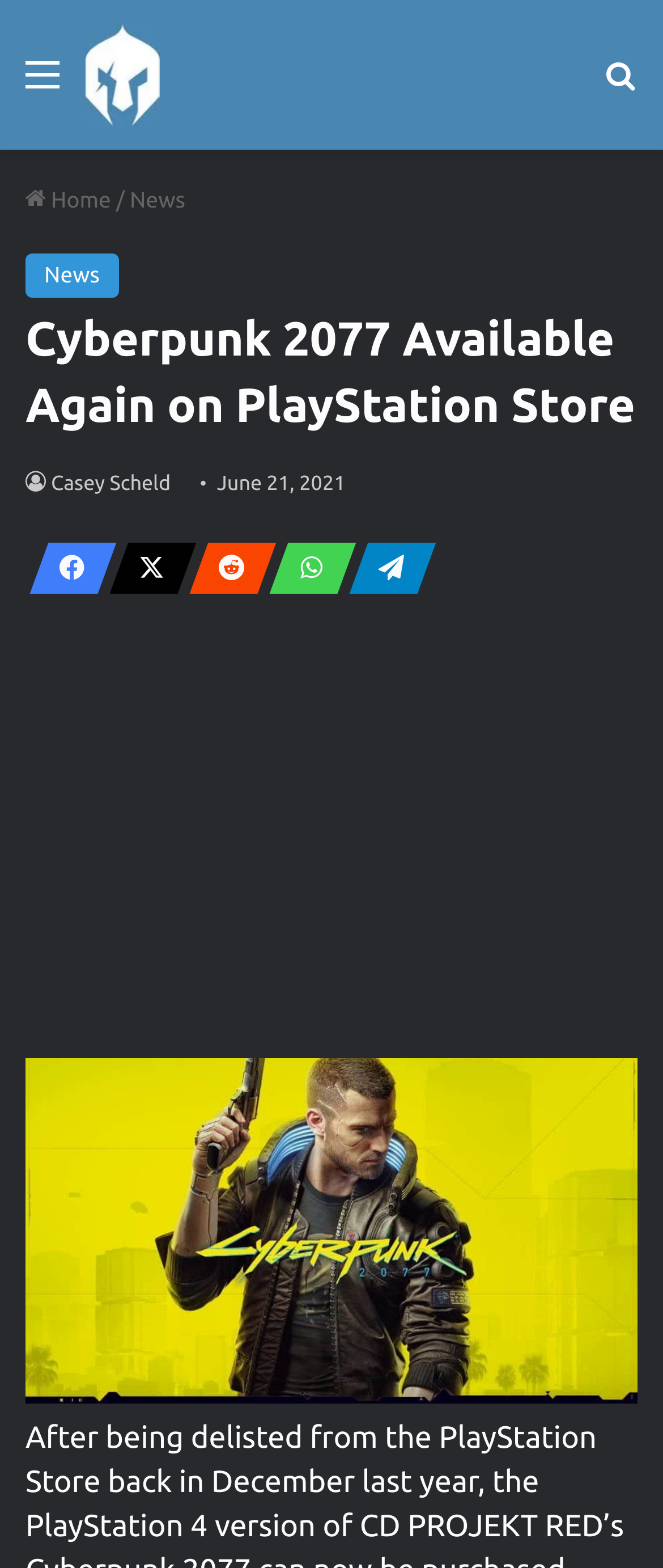Please find the bounding box coordinates of the element's region to be clicked to carry out this instruction: "Share on Facebook".

[0.044, 0.347, 0.146, 0.379]